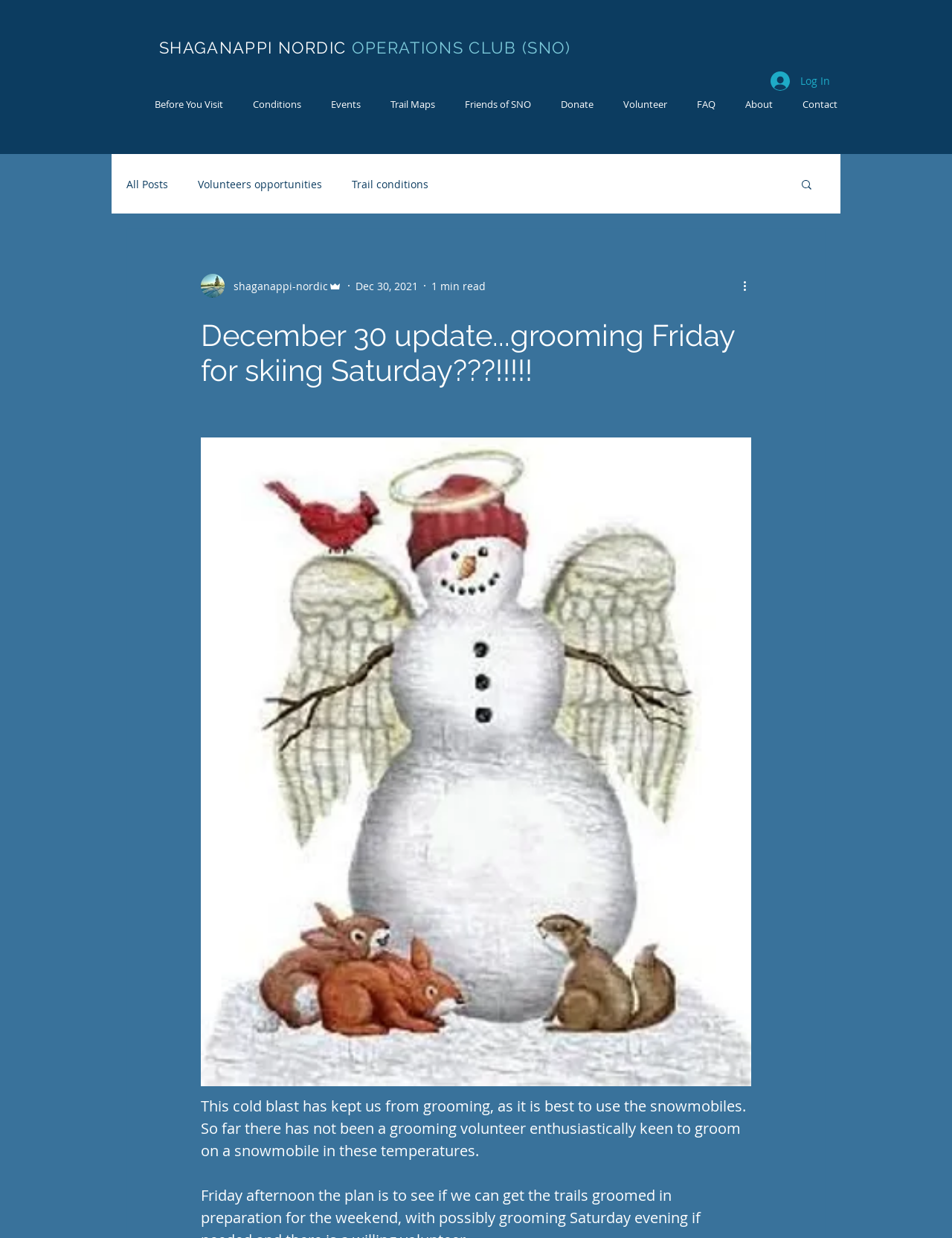What is the date of the latest article? Based on the screenshot, please respond with a single word or phrase.

Dec 30, 2021